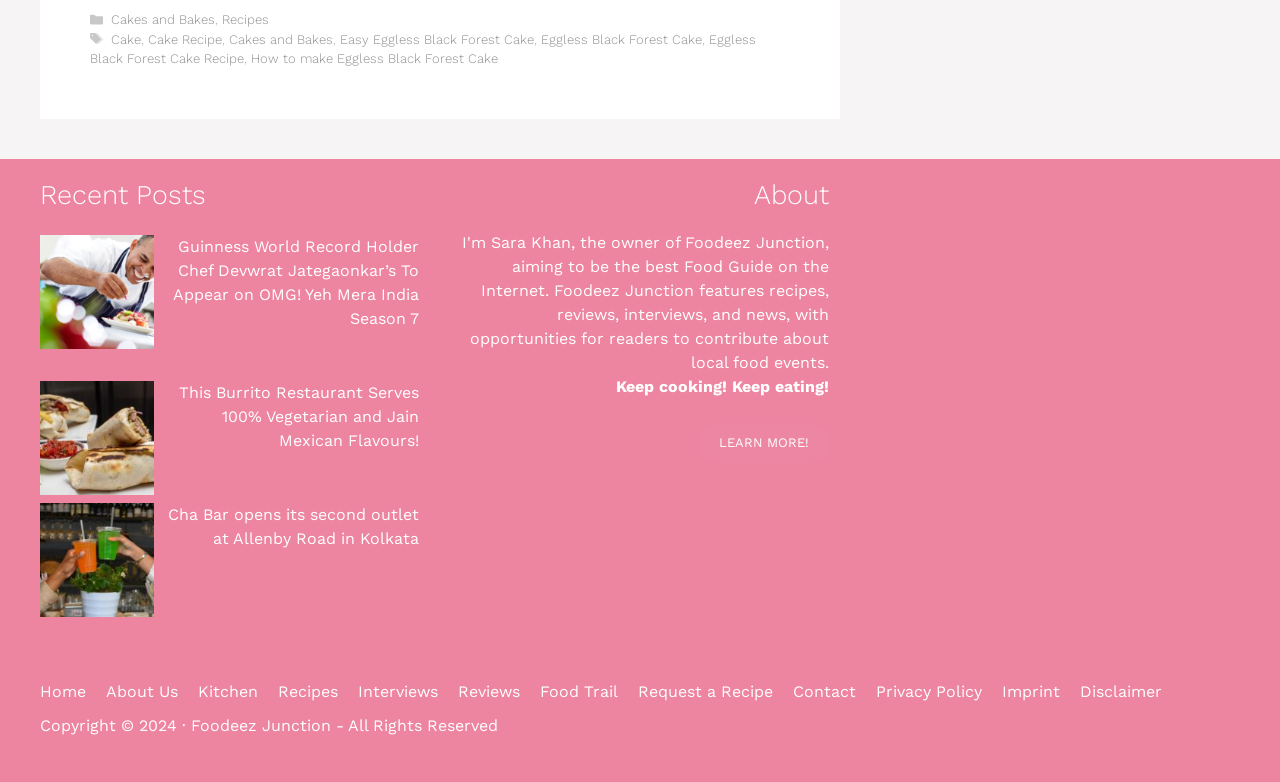Find the bounding box coordinates of the element you need to click on to perform this action: 'Click on the 'Cakes and Bakes' category'. The coordinates should be represented by four float values between 0 and 1, in the format [left, top, right, bottom].

[0.087, 0.016, 0.168, 0.035]